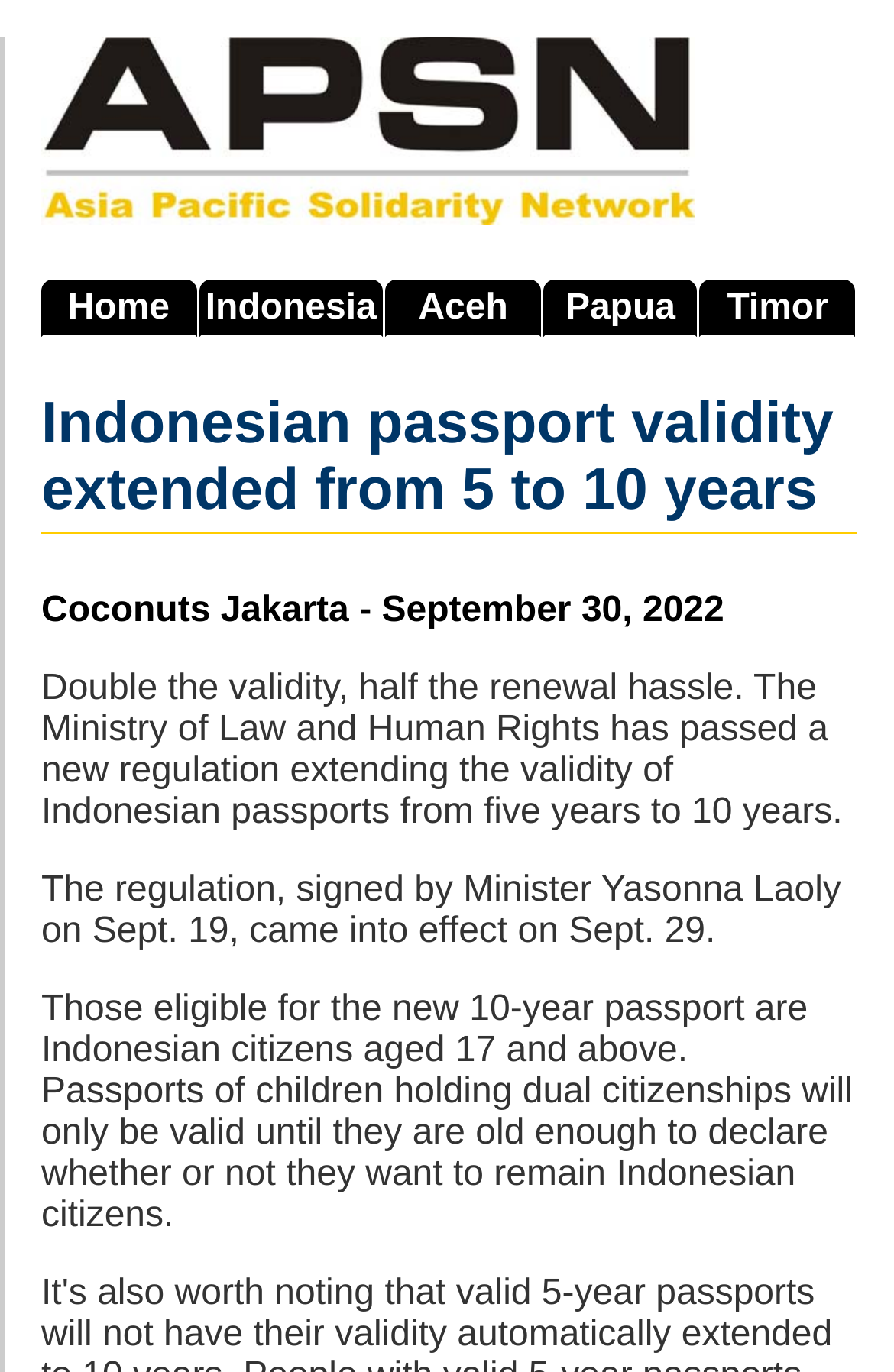Please give a one-word or short phrase response to the following question: 
What is the age requirement for the new 10-year passport?

17 and above